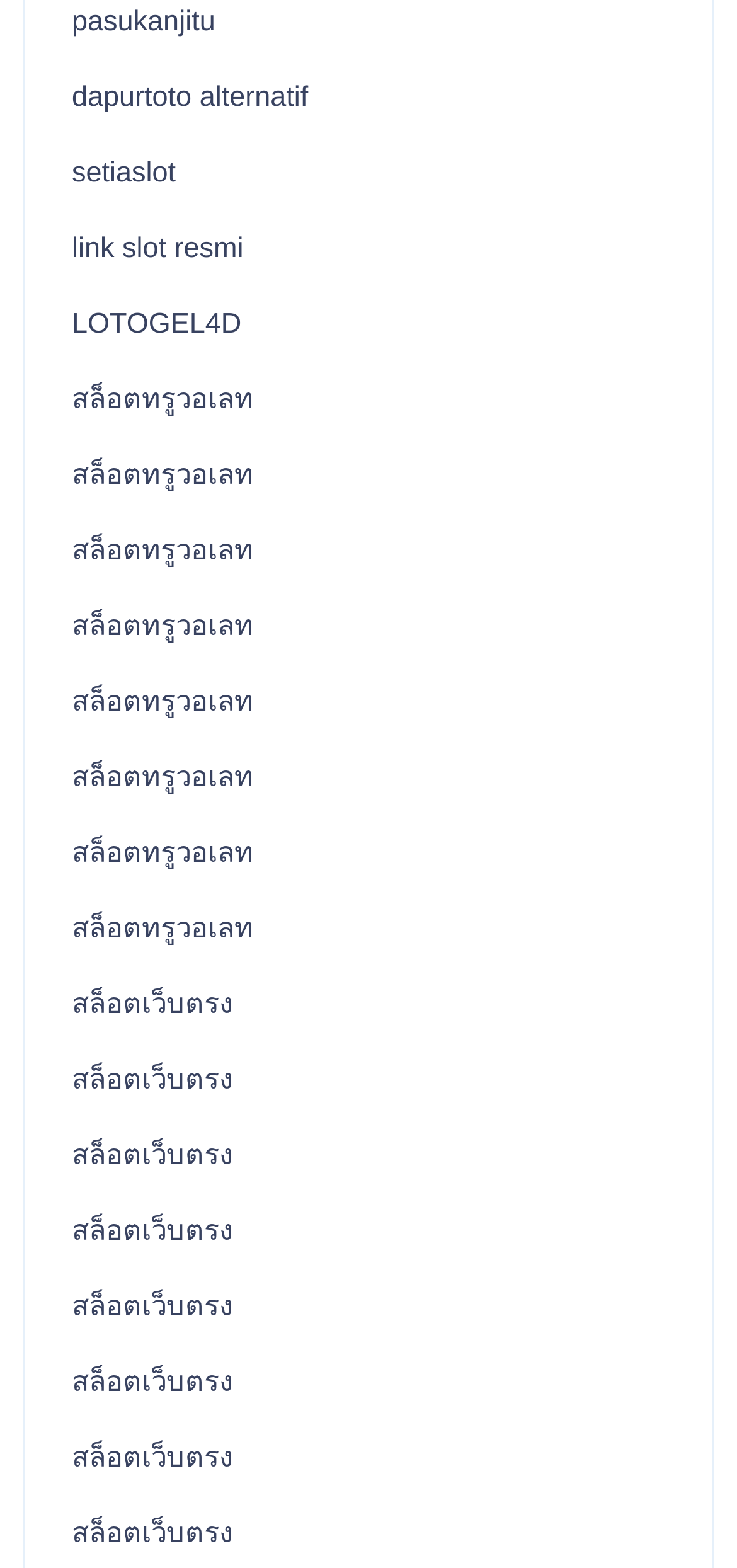Answer the following query concisely with a single word or phrase:
How many links are on the webpage?

23